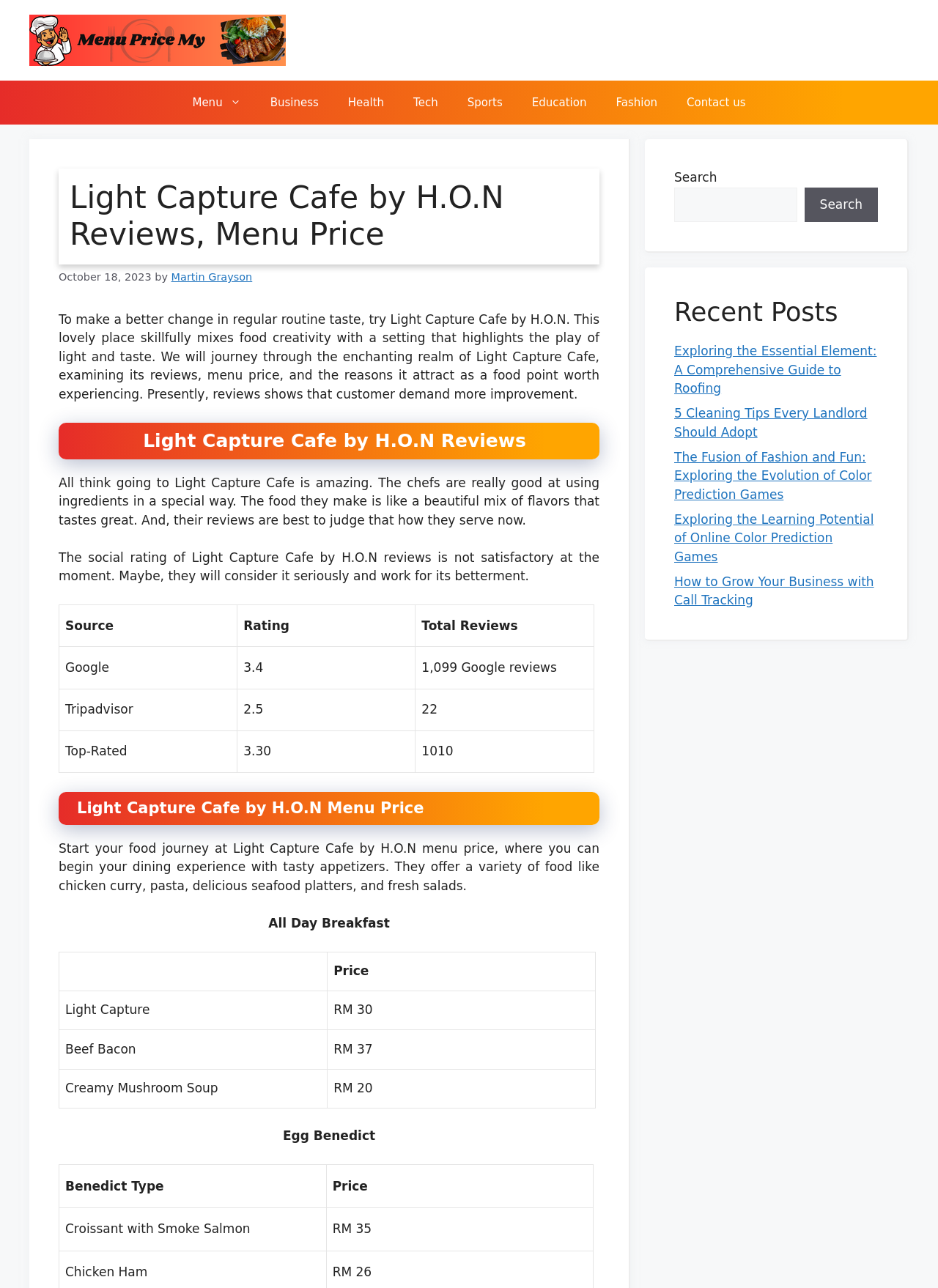Please locate the bounding box coordinates for the element that should be clicked to achieve the following instruction: "Contact us". Ensure the coordinates are given as four float numbers between 0 and 1, i.e., [left, top, right, bottom].

[0.716, 0.063, 0.811, 0.097]